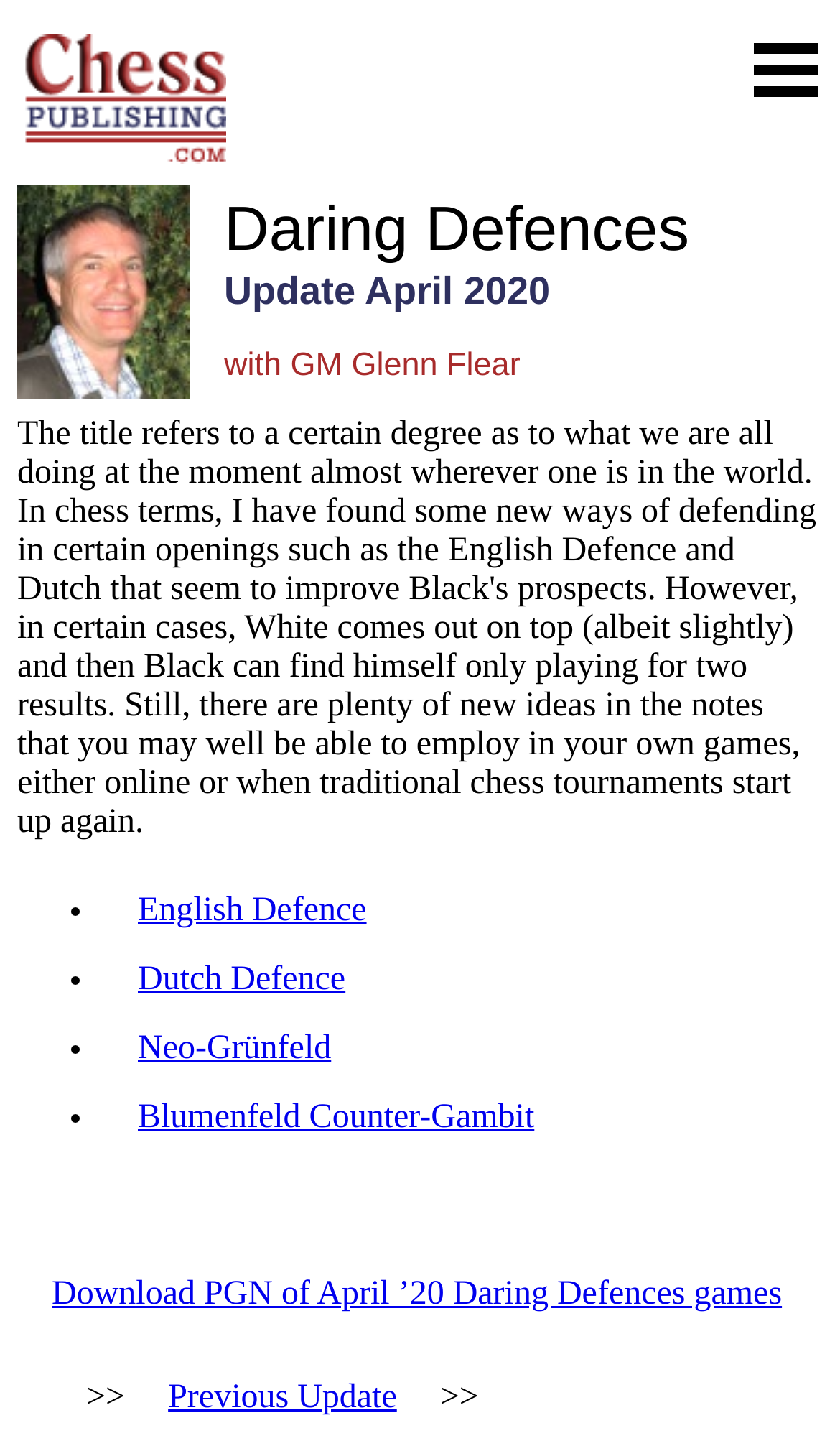What type of file can be downloaded from this webpage?
Please give a detailed and elaborate answer to the question based on the image.

I found the answer by looking at the link element with the description 'Download PGN of April ’20 Daring Defences games'.